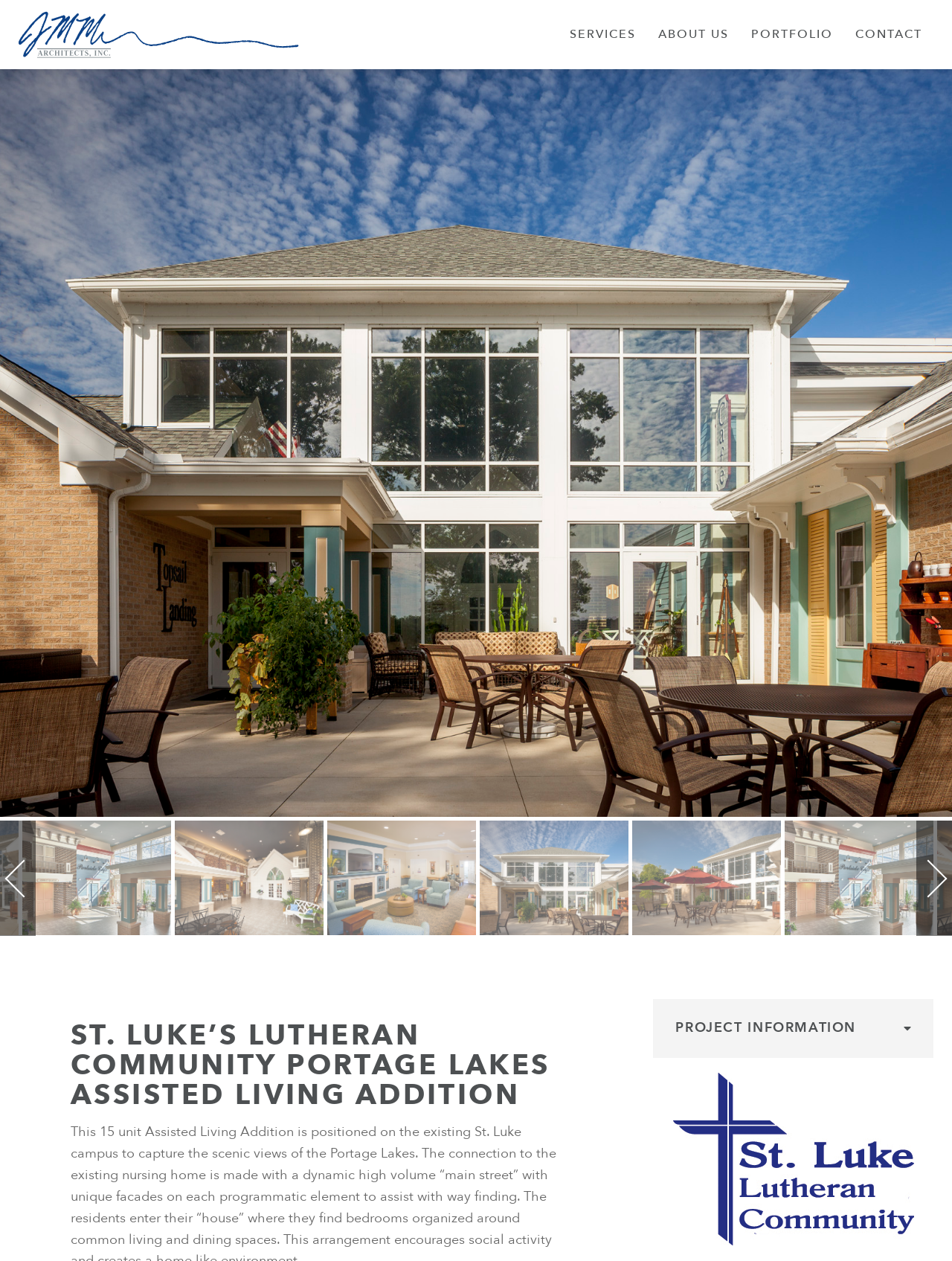Answer the question with a brief word or phrase:
How many links are below the figure?

6